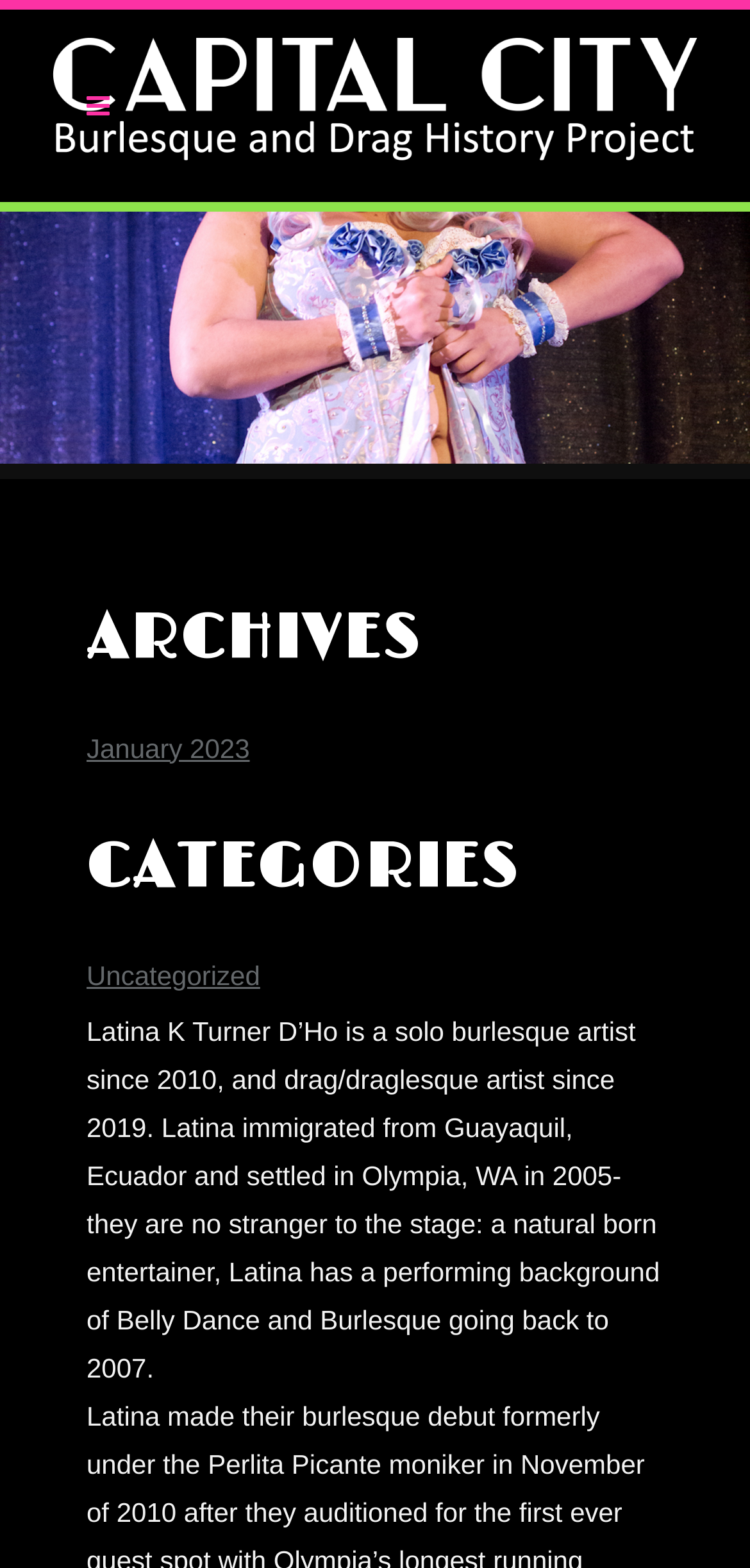Using the elements shown in the image, answer the question comprehensively: What type of dance does Latina have a background in?

The text mentions that Latina has a performing background of Belly Dance and Burlesque going back to 2007, indicating that Belly Dance is one of their areas of expertise.